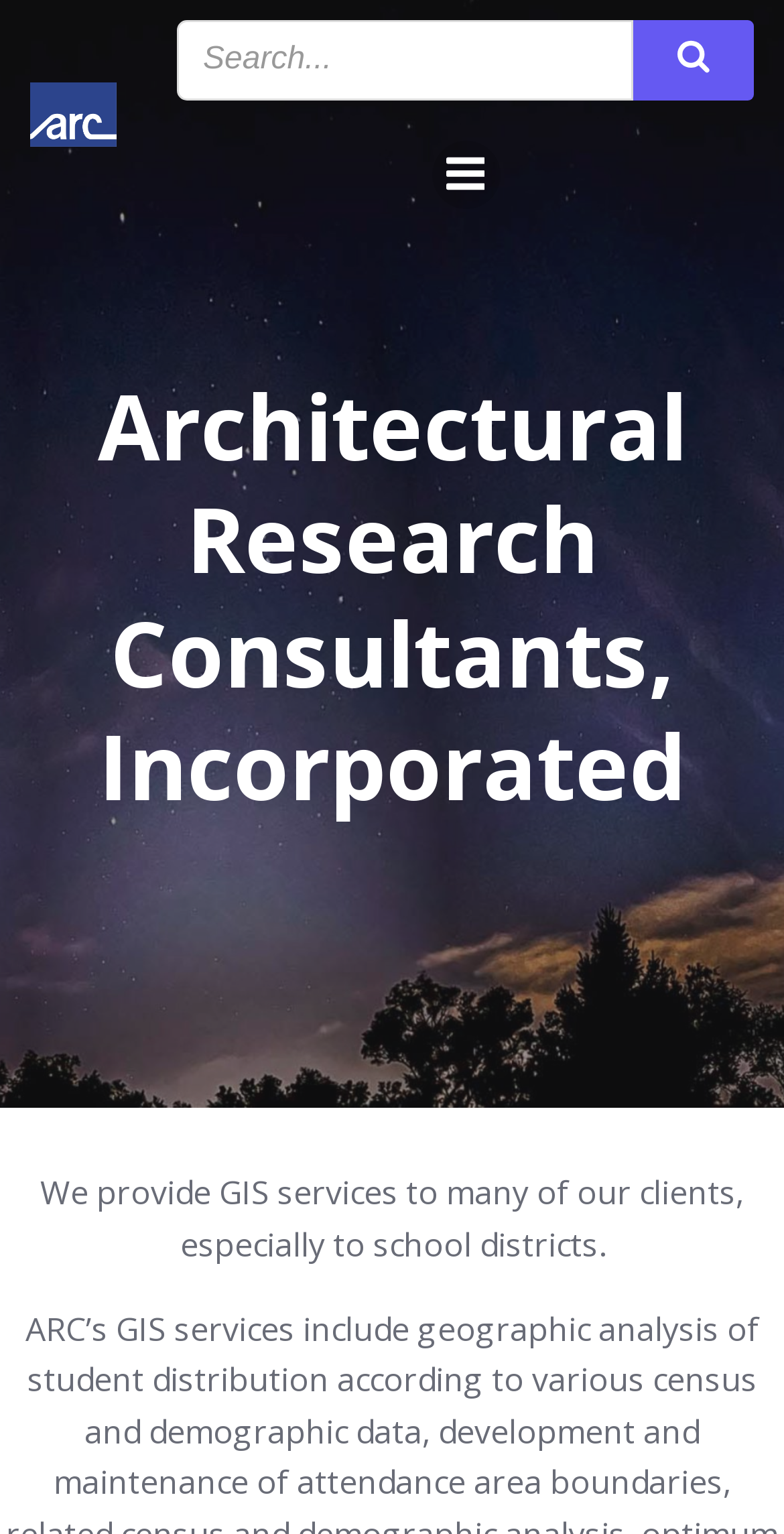Locate and provide the bounding box coordinates for the HTML element that matches this description: "title="Menu"".

[0.55, 0.092, 0.637, 0.136]